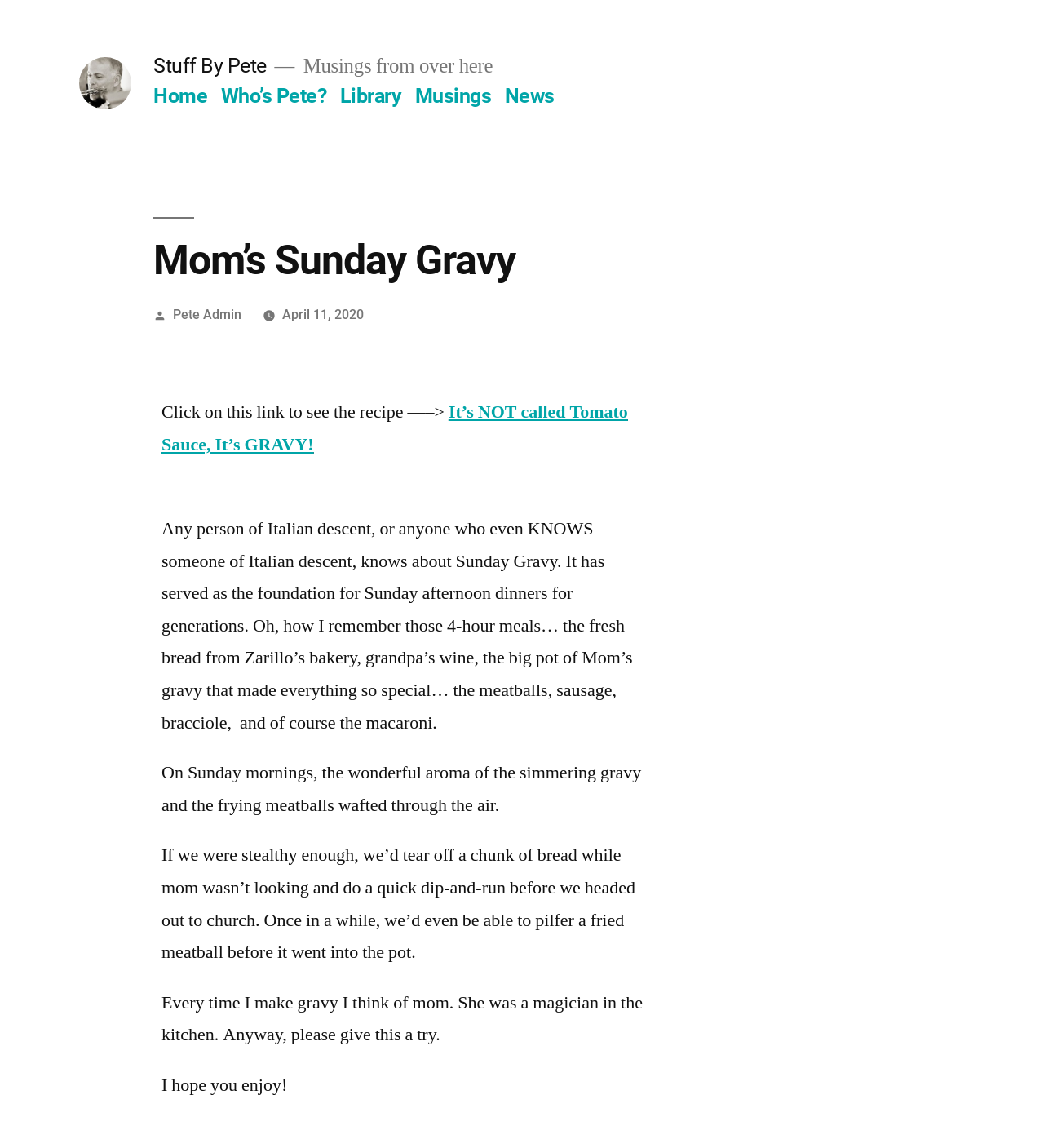Give an extensive and precise description of the webpage.

This webpage is about a personal blog, specifically a post titled "Mom's Sunday Gravy" by Pete. At the top left, there is a link to "Stuff By Pete" accompanied by an image with the same name. Below this, there is a navigation menu labeled "Top Menu" that spans across the top of the page, containing links to "Home", "Who's Pete?", "Library", "Musings", and "News".

The main content of the page is a blog post about Sunday Gravy, a traditional Italian dish. The title "Mom's Sunday Gravy" is prominently displayed at the top of the content section. Below this, there are links to "Pete Admin" and the date "April 11, 2020". The blog post itself is a nostalgic and descriptive text about the author's memories of Sunday Gravy and its significance in Italian culture. The text is divided into several paragraphs, each describing a different aspect of the dish and its importance in family gatherings.

Throughout the blog post, there are links and calls to action, such as a link to the recipe and an invitation to try it out. The tone of the post is personal and conversational, with the author sharing their memories and experiences with the dish. Overall, the webpage is a personal blog post about a specific topic, with a clear structure and easy-to-follow content.